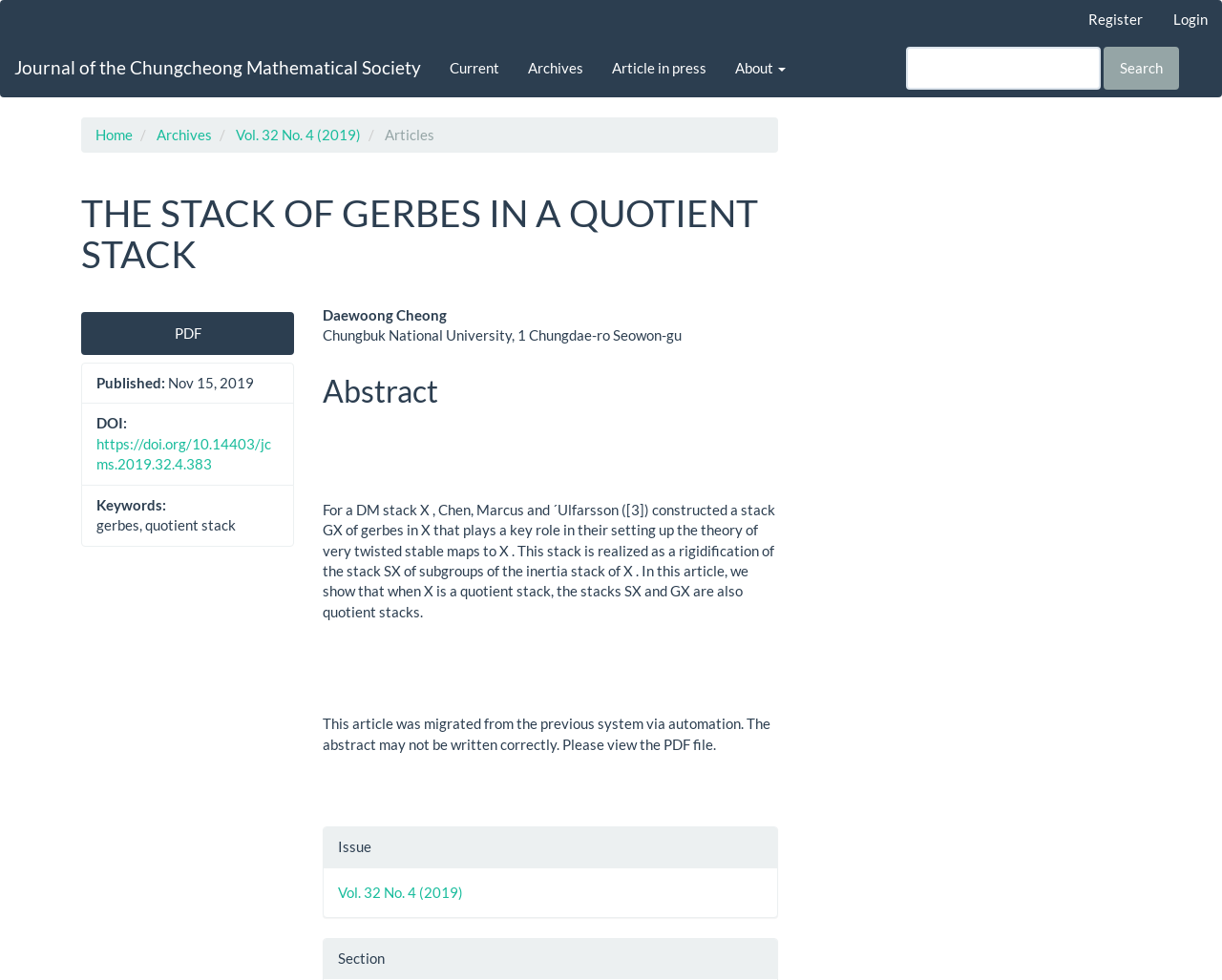Describe all significant elements and features of the webpage.

The webpage is a journal article page from the Journal of the Chungcheong Mathematical Society. At the top, there is a main navigation menu with links to "Main Content", "Sidebar", and "Register" and "Login" buttons on the right side. Below the navigation menu, there is a site navigation menu with links to "Current", "Archives", "Article in press", and "About". 

On the left side, there is a search bar with a search box and a "Search" button. Above the search bar, there is a "You are here" navigation menu showing the current location of the article, with links to "Home", "Archives", and the specific volume and issue of the journal.

The main content of the page is divided into two sections: the article header and the article body. The article header has a heading with the title "THE STACK OF GERBES IN A QUOTIENT STACK" and a sidebar with links to a PDF version of the article. Below the header, there is information about the article, including the publication date, DOI, and keywords.

The article body has several sections, including the abstract, article details, and the main article content. The abstract section has a heading and a long paragraph of text describing the article. The article details section has information about the issue and section of the journal. The main article content section has the author's name and affiliation, followed by the article text.